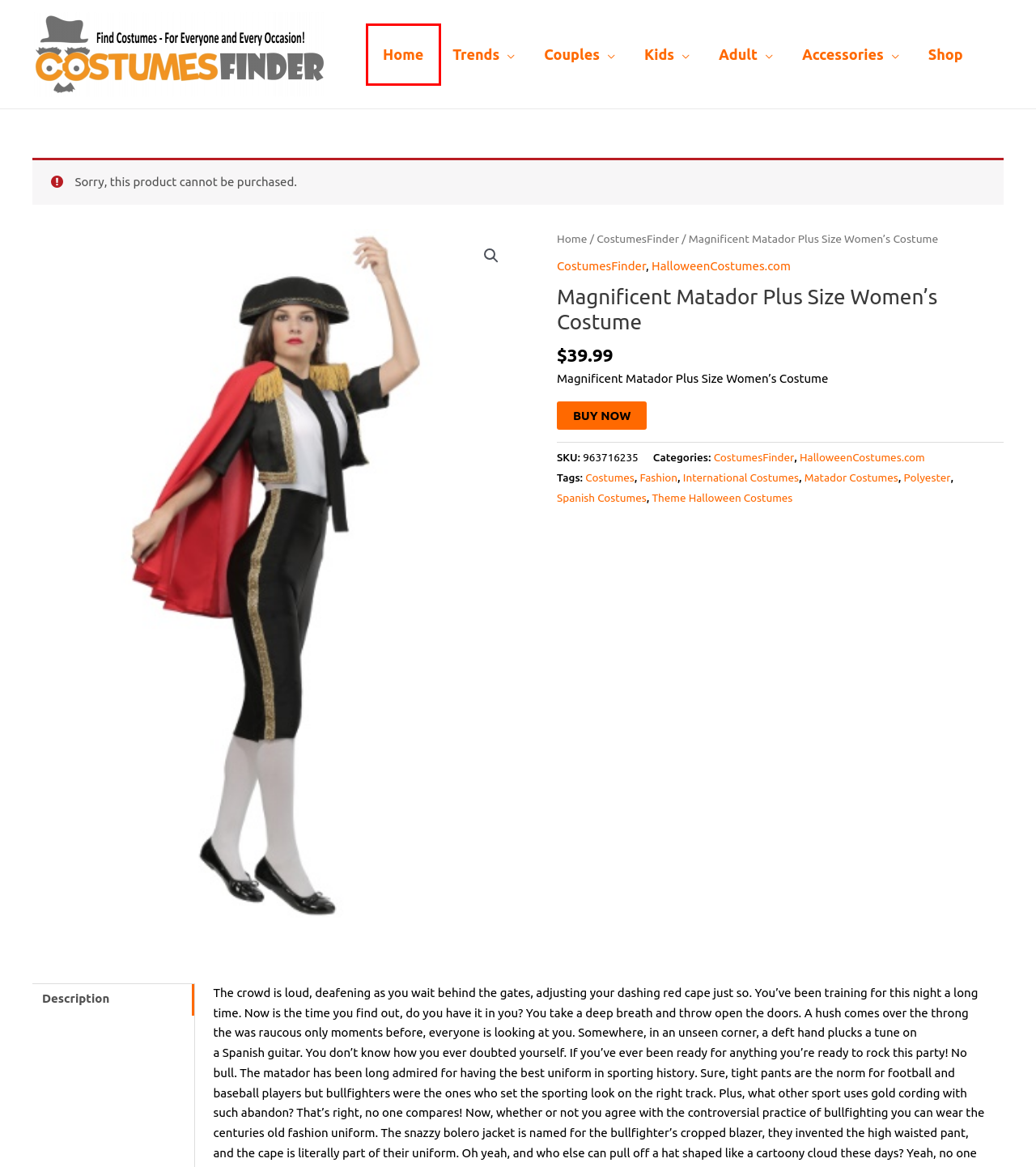You are provided with a screenshot of a webpage highlighting a UI element with a red bounding box. Choose the most suitable webpage description that matches the new page after clicking the element in the bounding box. Here are the candidates:
A. International Costumes - Costumes Finder: Find Costumes - For Everyone and Every Occasion!
B. Theme Halloween Costumes - Costumes Finder: Find Costumes - For Everyone and Every Occasion!
C. HalloweenCostumes.com - Costumes Finder: Find Costumes - For Everyone and Every Occasion!
D. Costumes Finder: Find Costumes - For Everyone and Every Occasion!
E. Fashion - Costumes Finder: Find Costumes - For Everyone and Every Occasion!
F. Shop - Costumes Finder: Find Costumes - For Everyone and Every Occasion!
G. CostumesFinder - Costumes Finder: Find Costumes - For Everyone and Every Occasion!
H. Polyester - Costumes Finder: Find Costumes - For Everyone and Every Occasion!

D